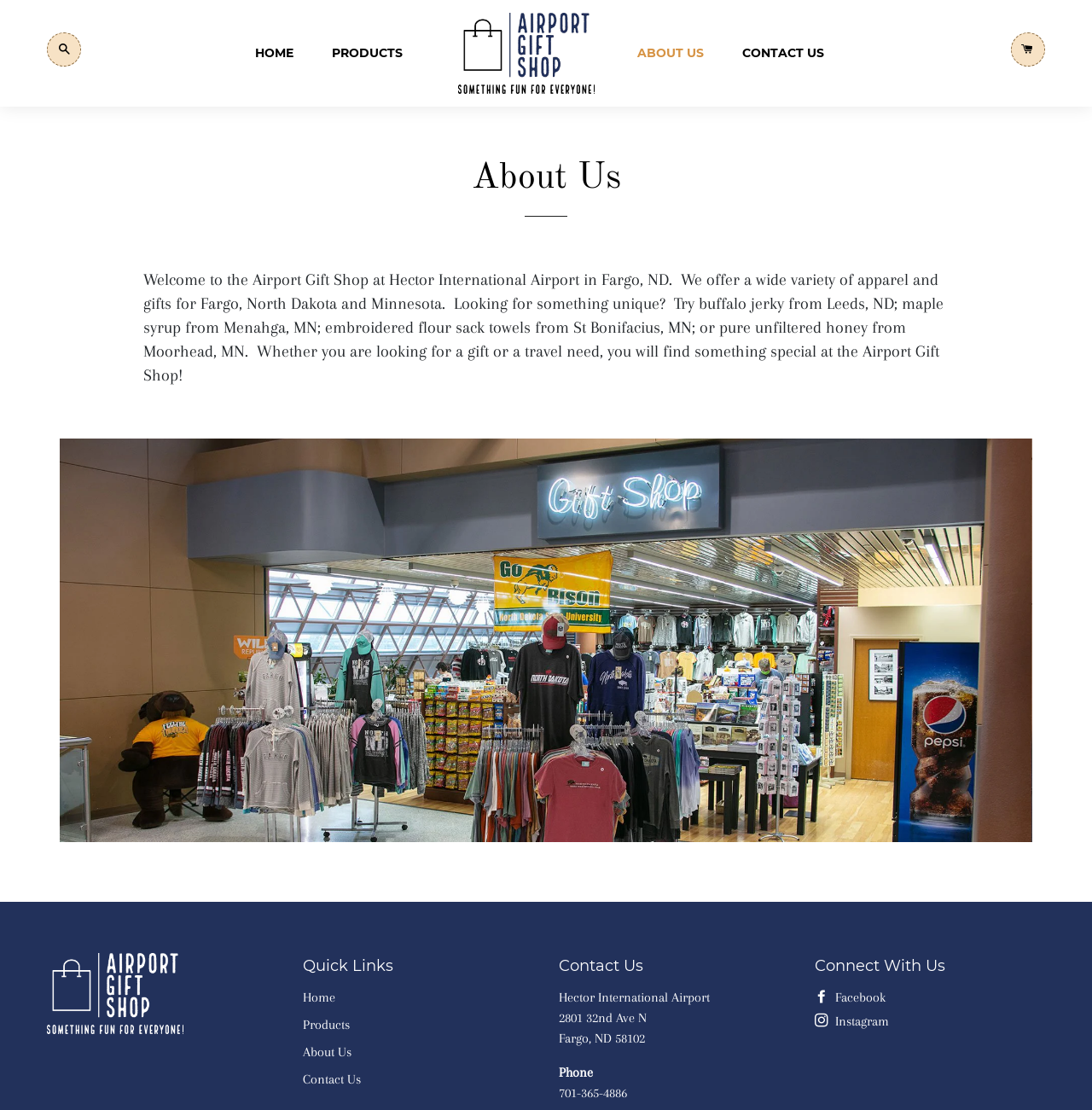Using the element description provided, determine the bounding box coordinates in the format (top-left x, top-left y, bottom-right x, bottom-right y). Ensure that all values are floating point numbers between 0 and 1. Element description: Contact Us

[0.277, 0.966, 0.33, 0.979]